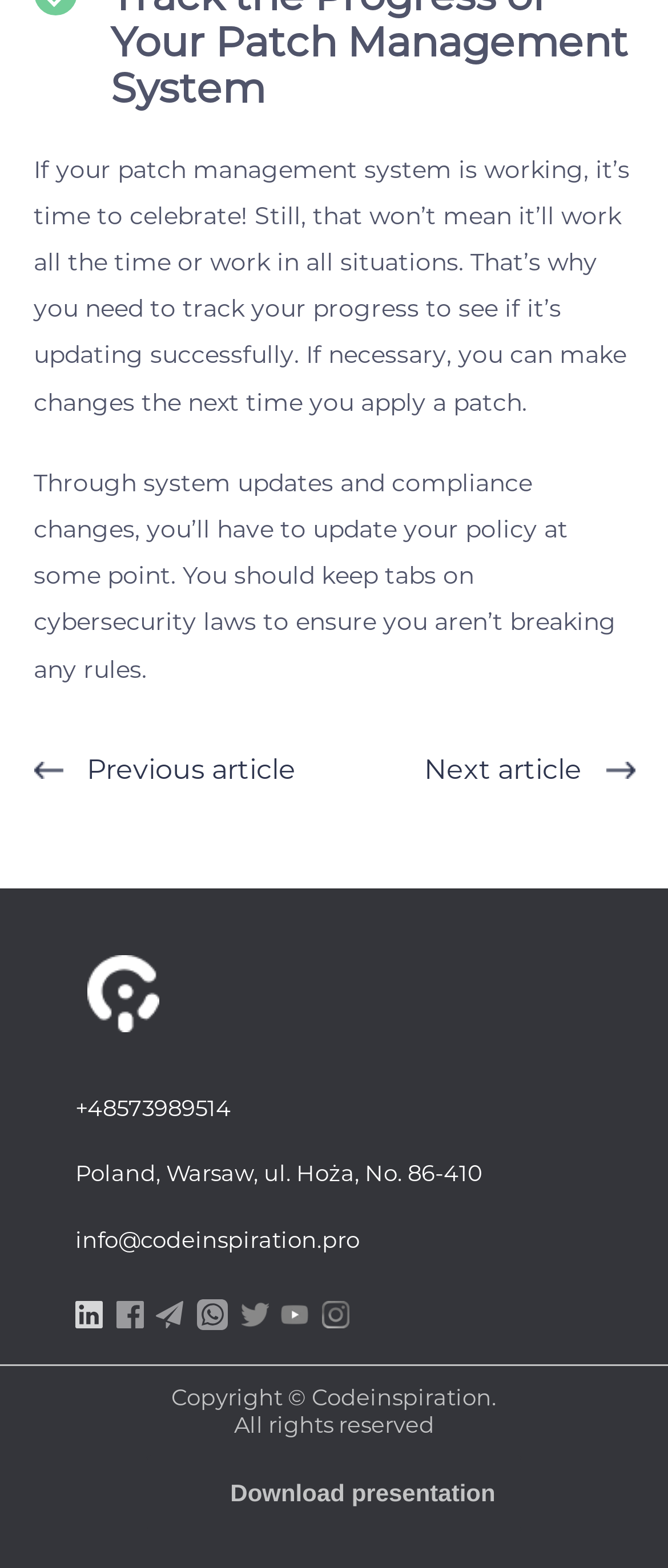Locate the bounding box coordinates of the element I should click to achieve the following instruction: "Click the next article link".

[0.609, 0.48, 0.95, 0.501]